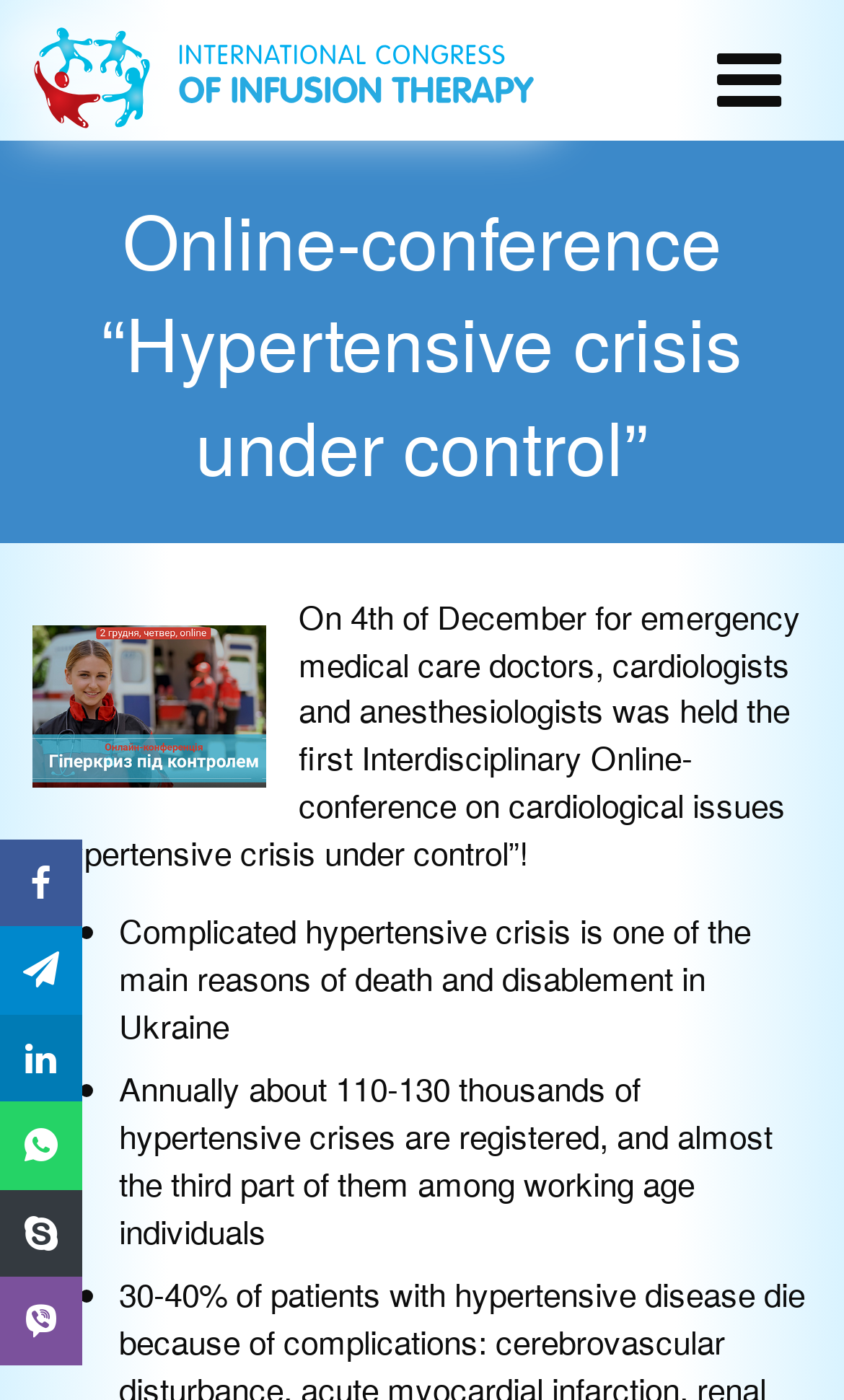What is the primary heading on this webpage?

Online-conference “Hypertensive crisis under control”